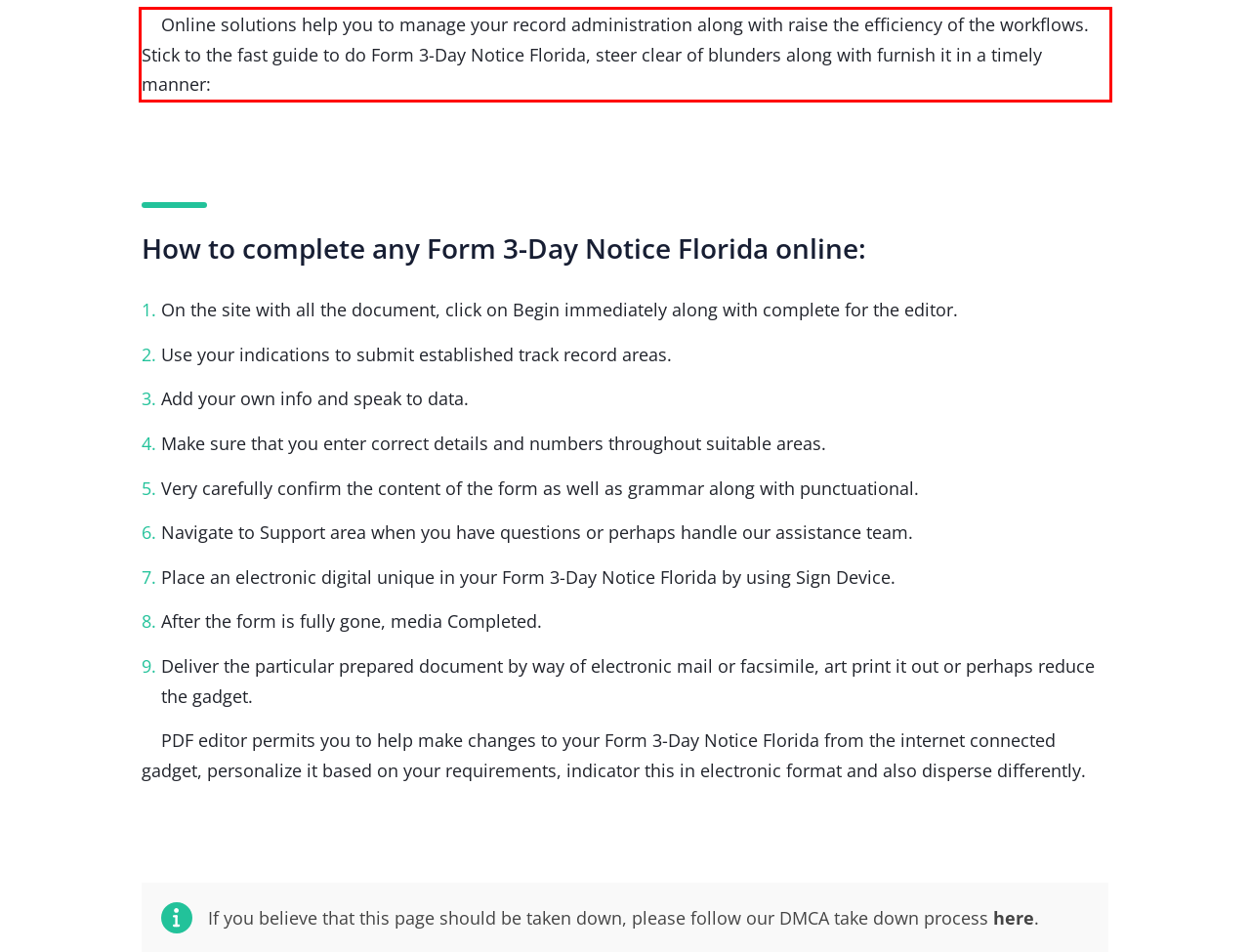Given a screenshot of a webpage with a red bounding box, extract the text content from the UI element inside the red bounding box.

Online solutions help you to manage your record administration along with raise the efficiency of the workflows. Stick to the fast guide to do Form 3-Day Notice Florida, steer clear of blunders along with furnish it in a timely manner: